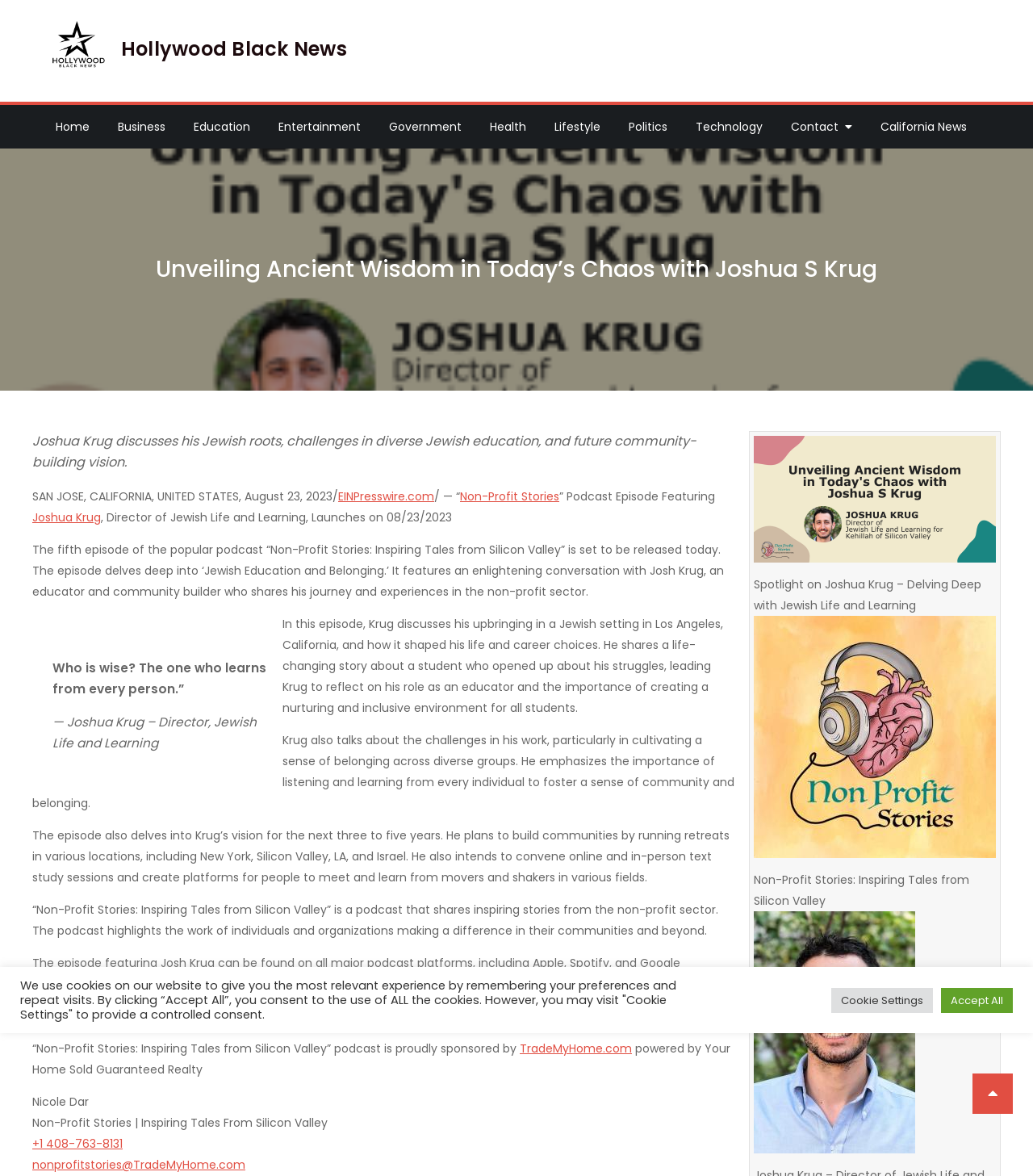Determine the bounding box coordinates for the HTML element mentioned in the following description: "alt="Hollywood Black News"". The coordinates should be a list of four floats ranging from 0 to 1, represented as [left, top, right, bottom].

[0.043, 0.016, 0.105, 0.071]